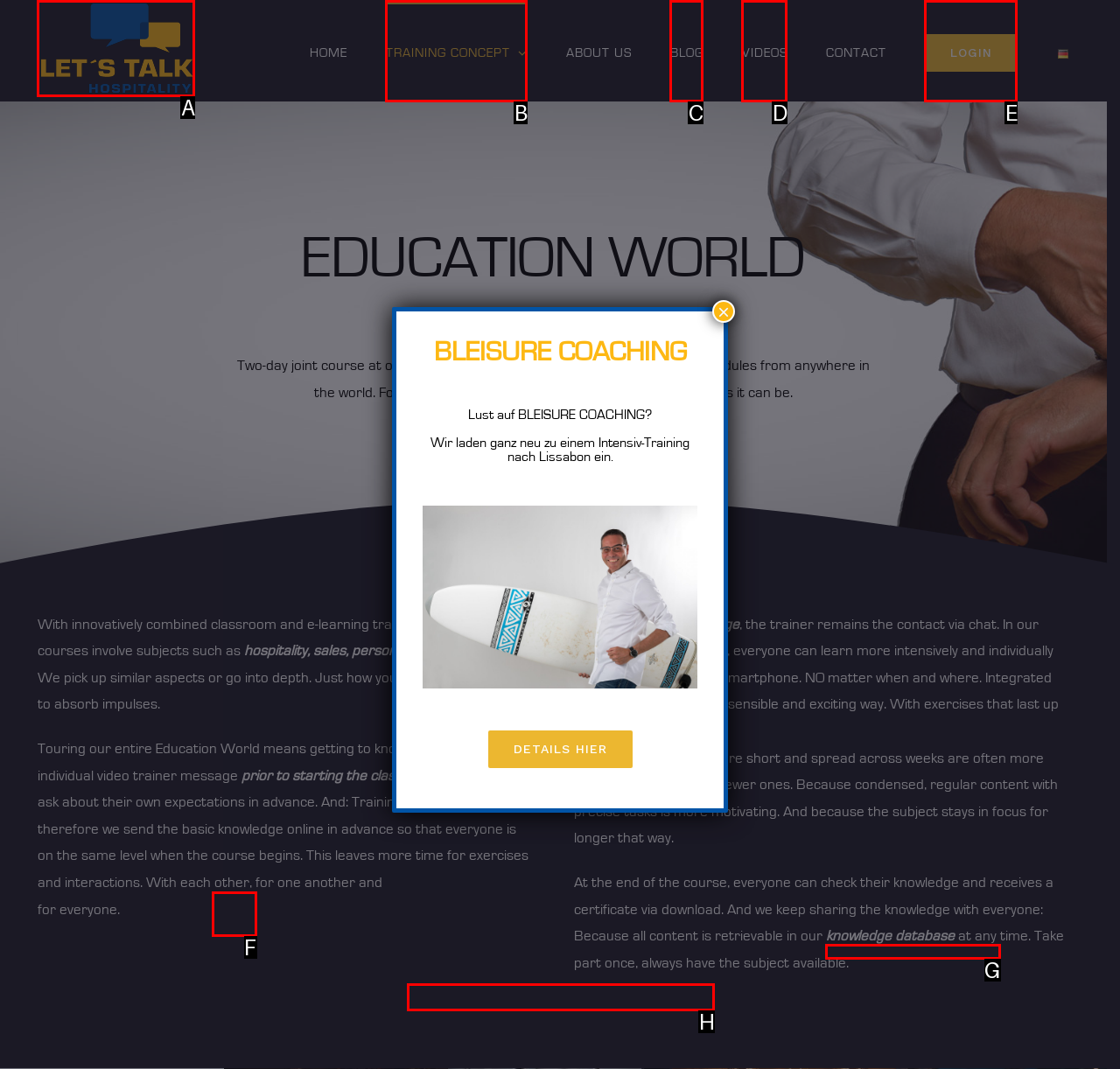Select the HTML element that corresponds to the description: TRAINING CONCEPT. Answer with the letter of the matching option directly from the choices given.

B